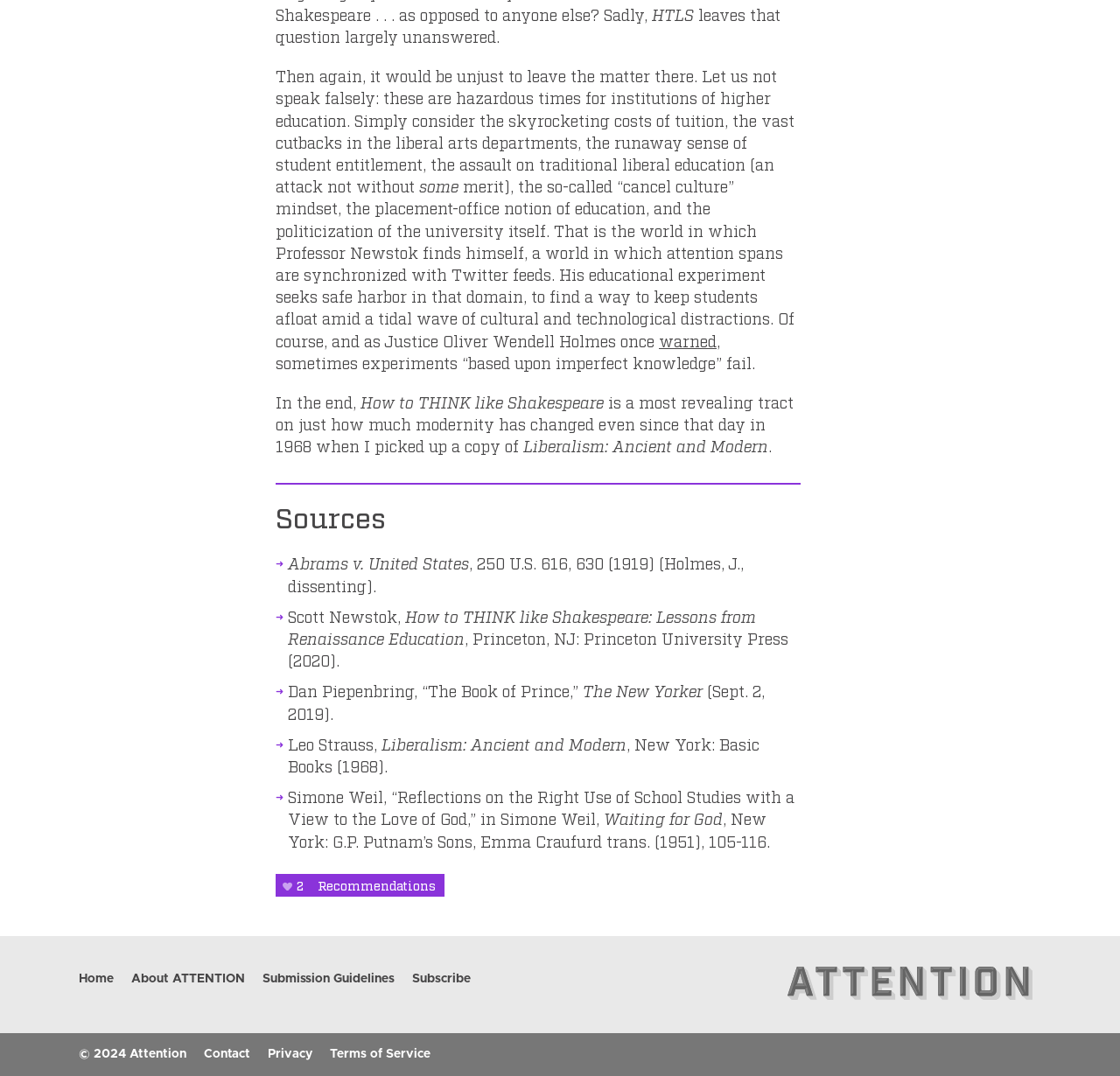What is the name of the university press that published the book? Refer to the image and provide a one-word or short phrase answer.

Princeton University Press